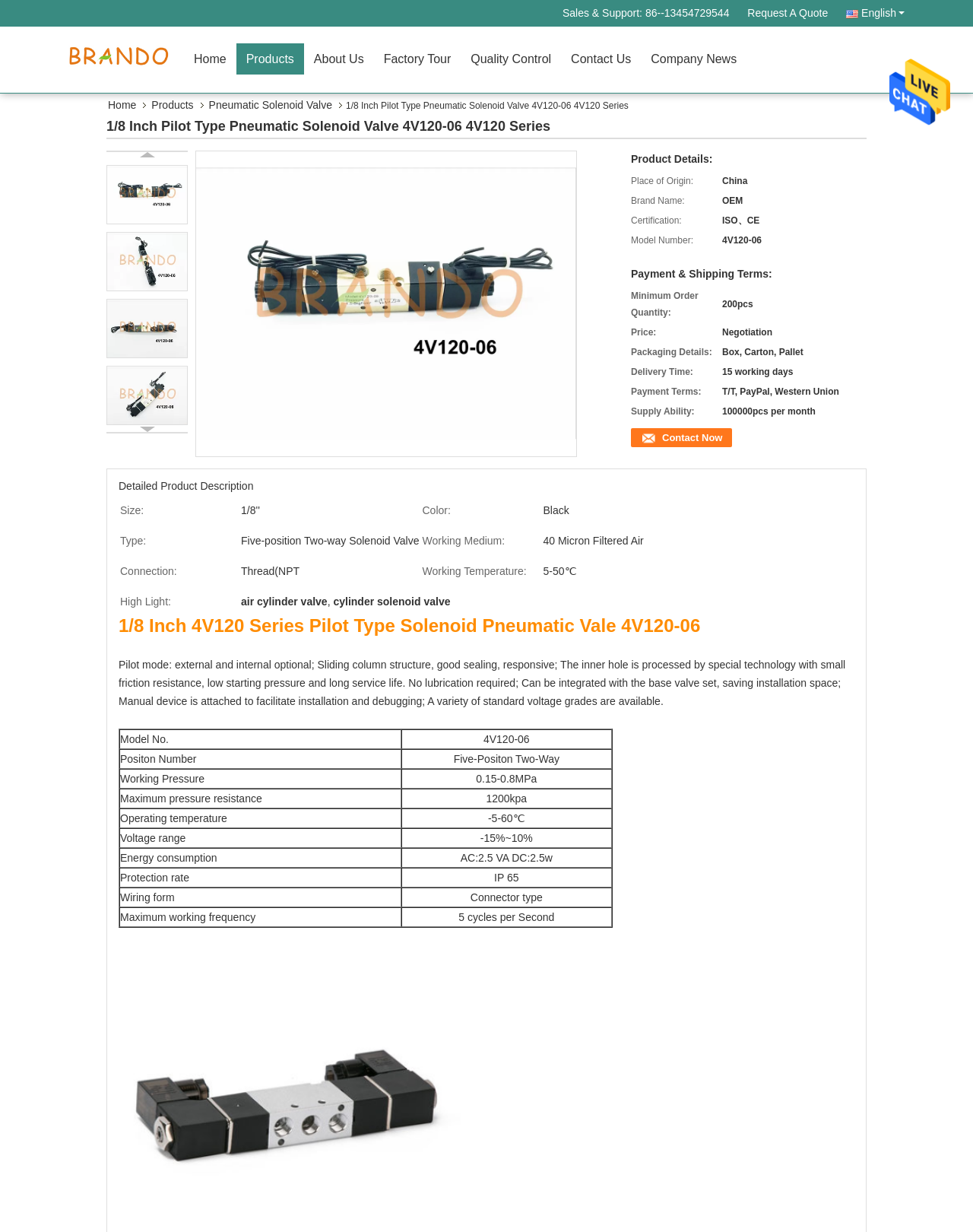Calculate the bounding box coordinates for the UI element based on the following description: "alt="Send Message"". Ensure the coordinates are four float numbers between 0 and 1, i.e., [left, top, right, bottom].

[0.914, 0.071, 0.977, 0.081]